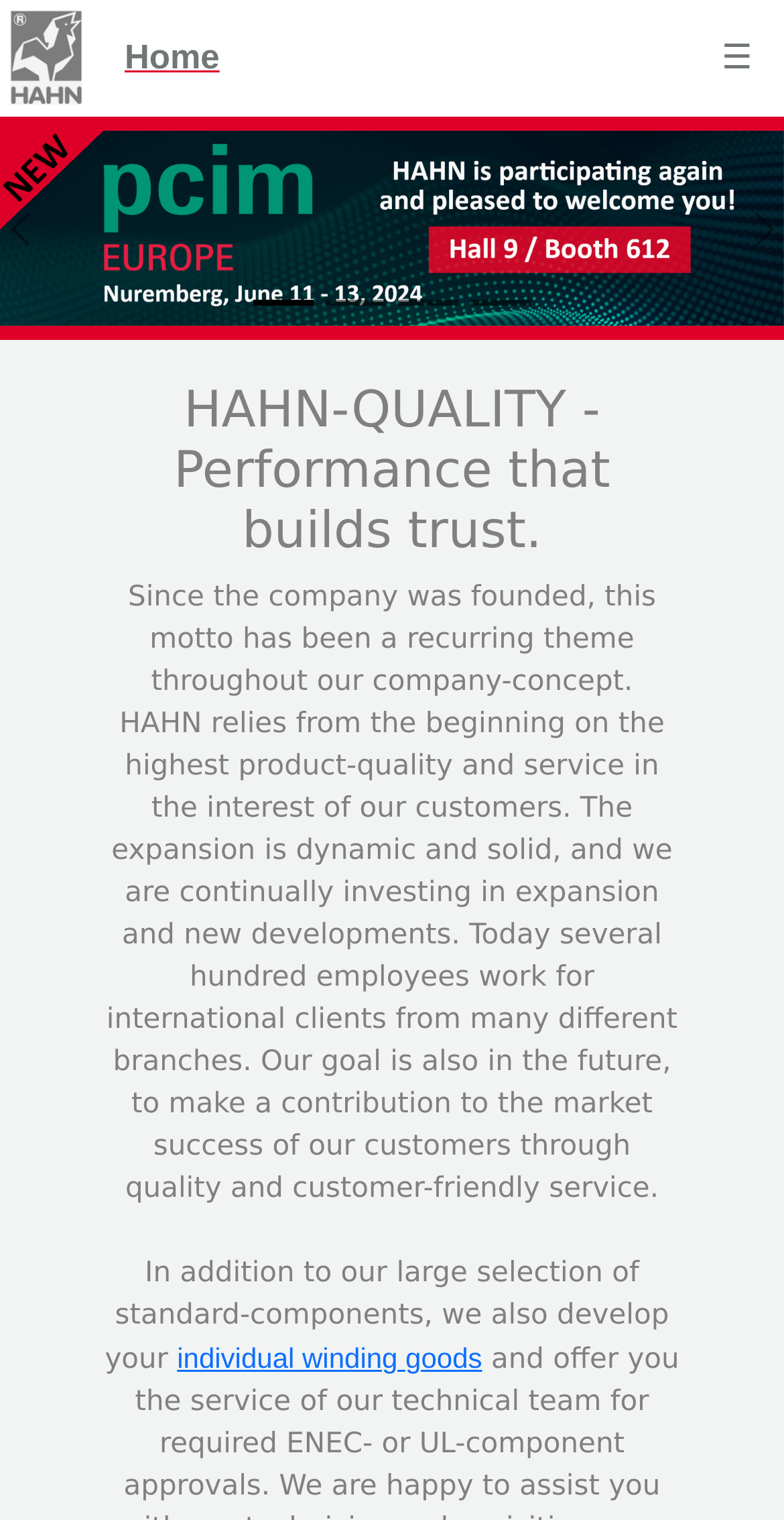Please determine the bounding box coordinates for the element with the description: "individual winding goods".

[0.226, 0.883, 0.615, 0.904]